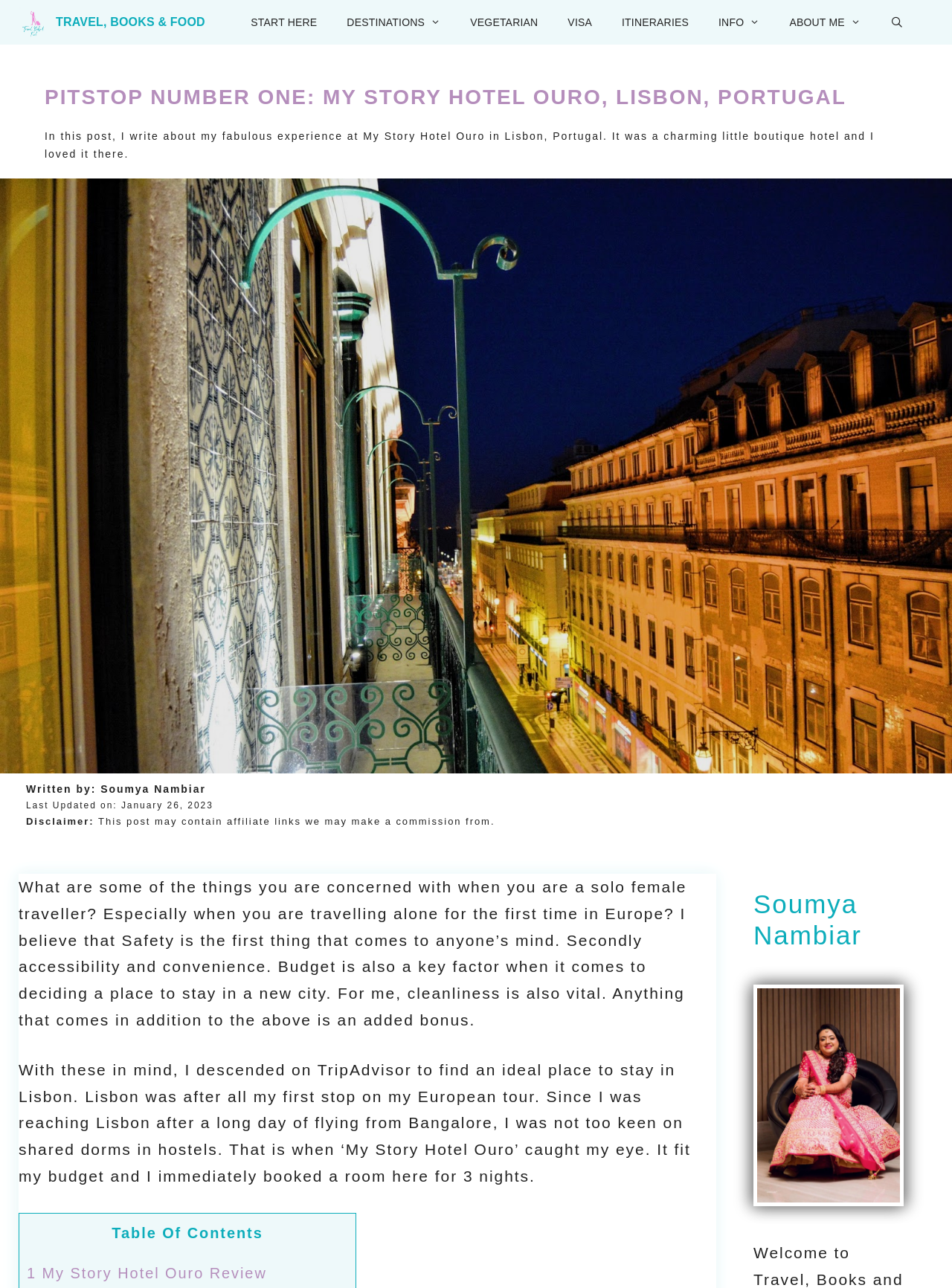What is the main concern of solo female travelers? Based on the screenshot, please respond with a single word or phrase.

Safety